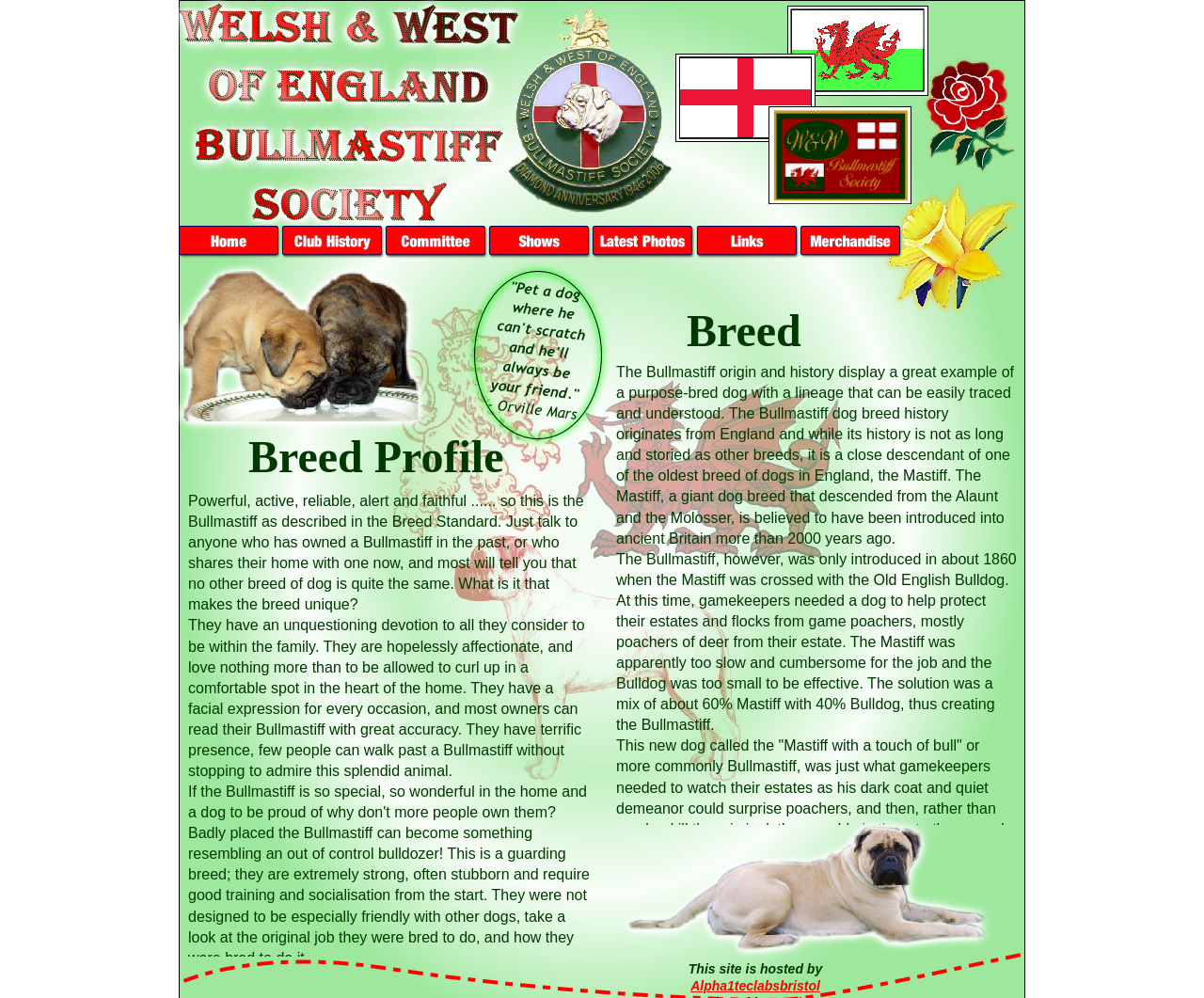Use a single word or phrase to answer the question: What is the nickname of the Bullmastiff?

Gamekeeper's night dog